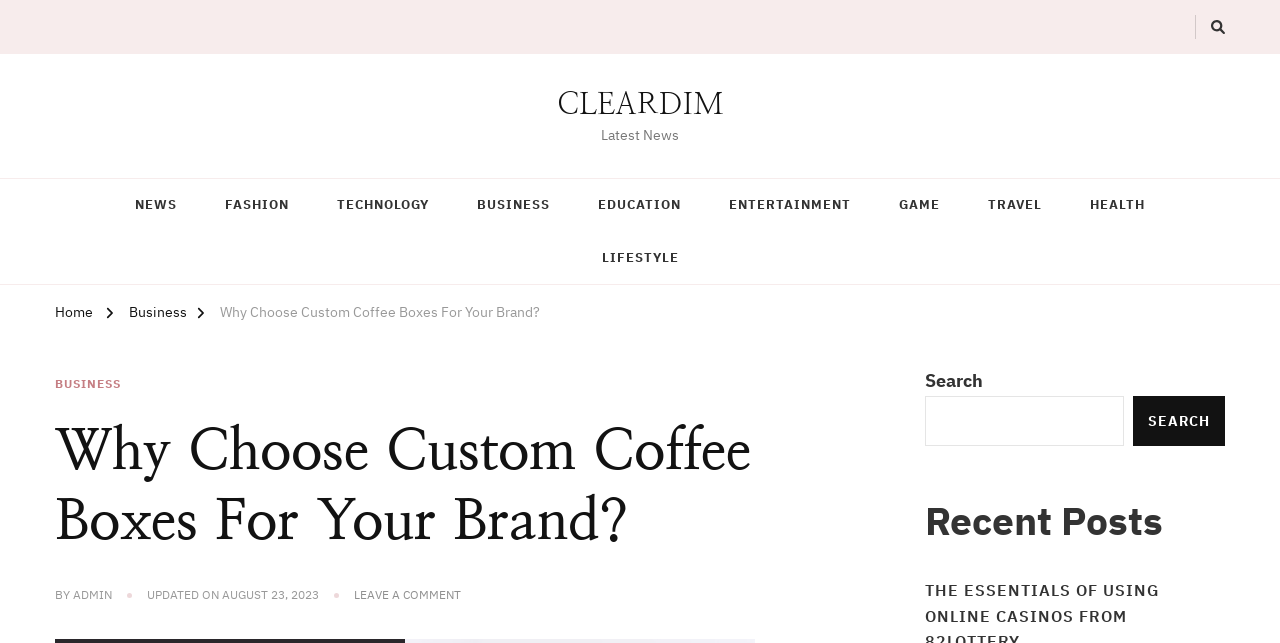Show the bounding box coordinates of the element that should be clicked to complete the task: "Click on the 'BUSINESS' link".

[0.101, 0.467, 0.146, 0.513]